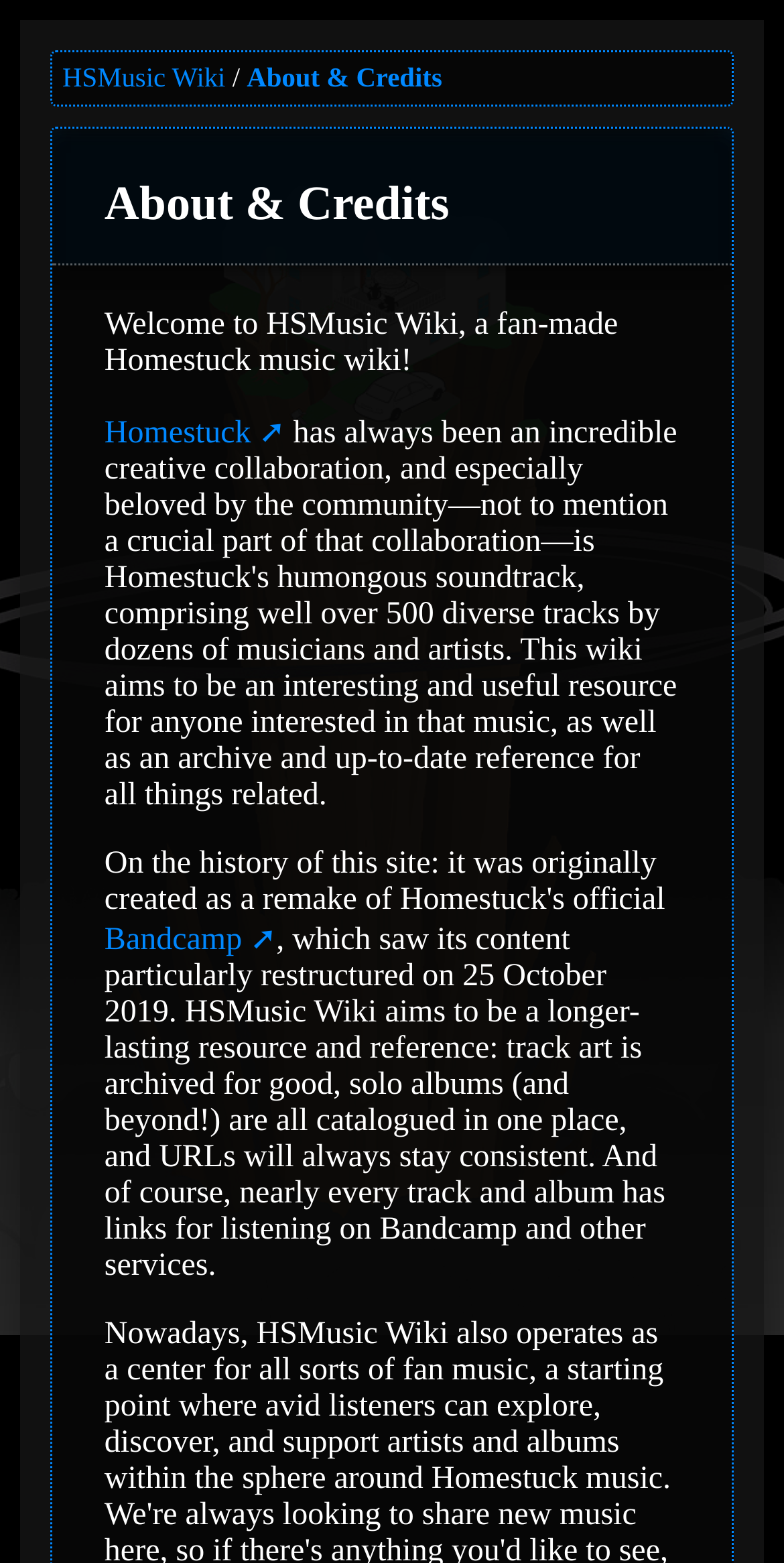What services are linked from the wiki?
Please answer the question with a single word or phrase, referencing the image.

Bandcamp